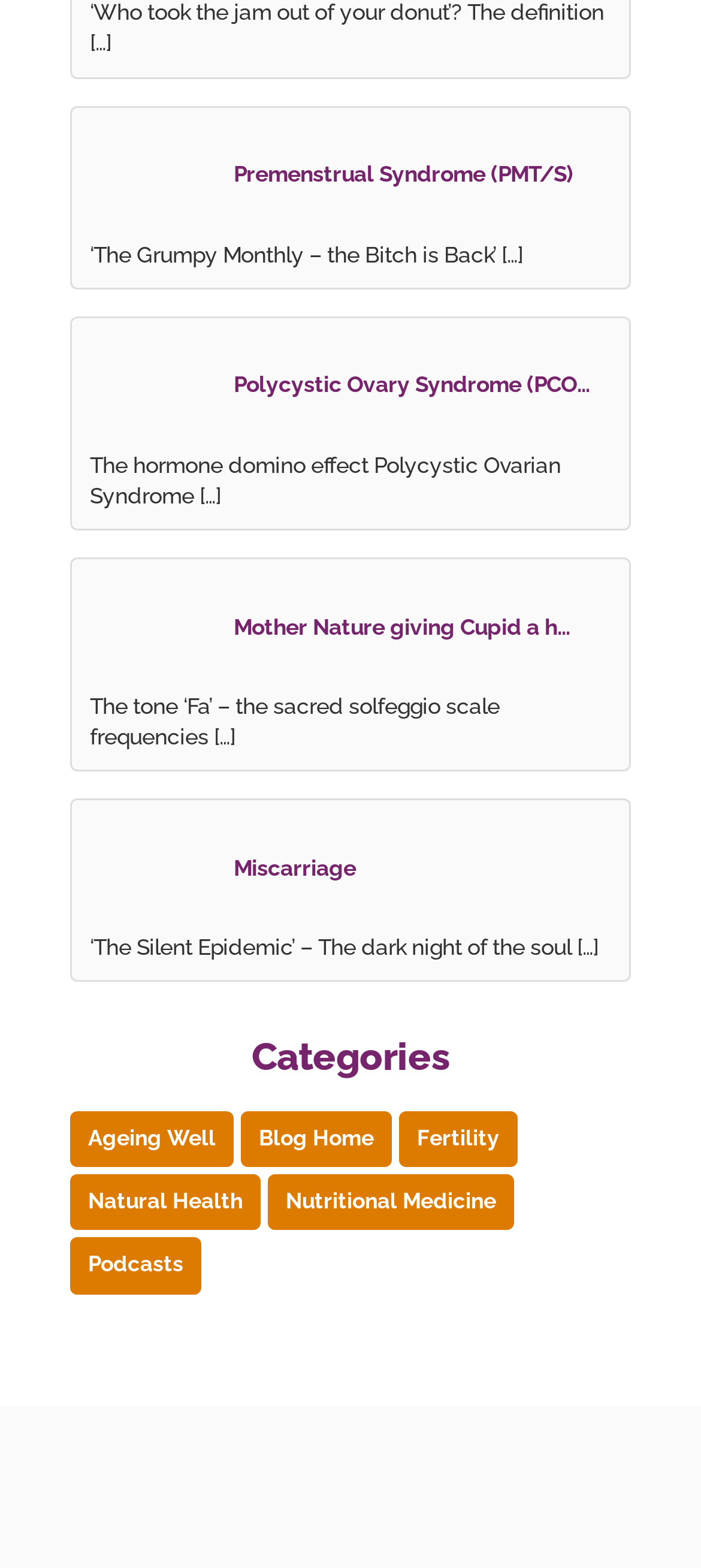Respond to the question below with a single word or phrase: What is the topic of the first link?

Premenstrual Syndrome